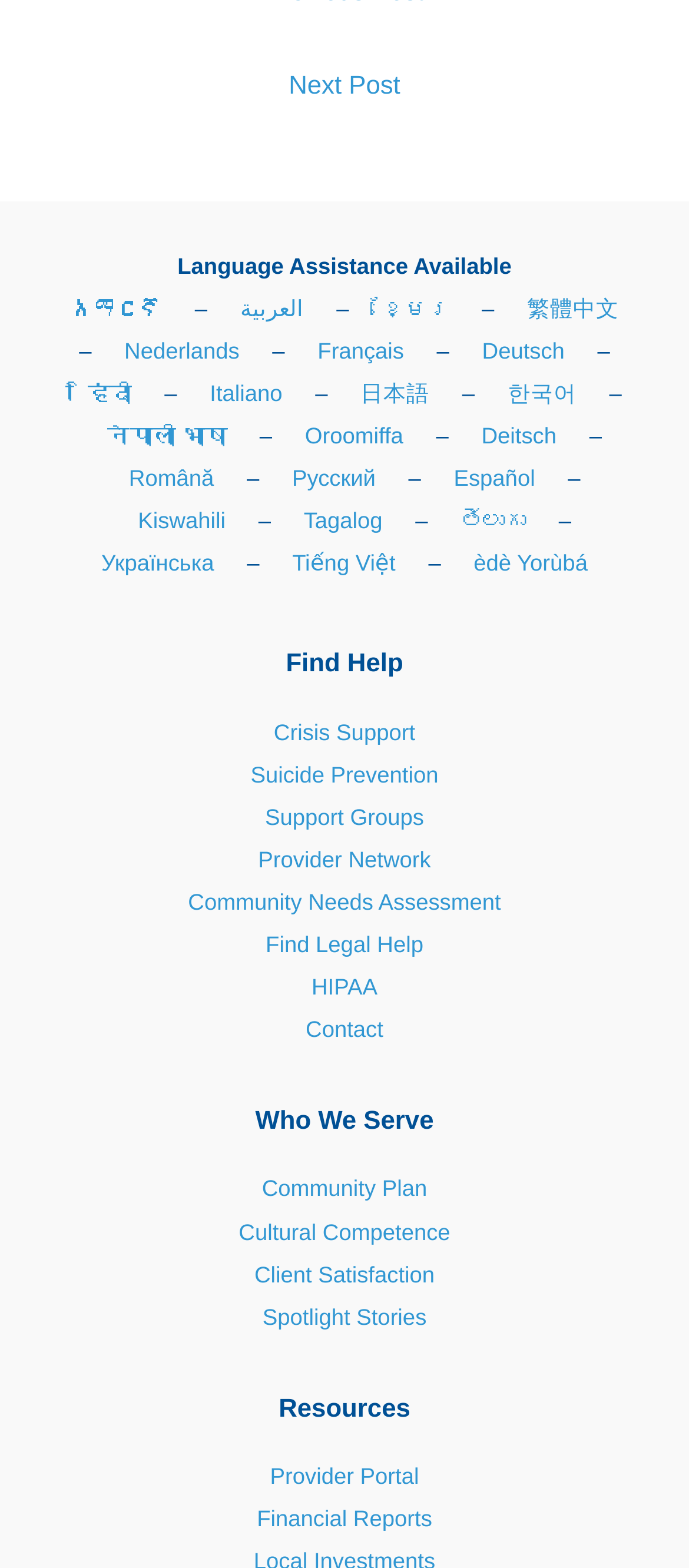Please find the bounding box coordinates in the format (top-left x, top-left y, bottom-right x, bottom-right y) for the given element description. Ensure the coordinates are floating point numbers between 0 and 1. Description: Alpaca Shop

None